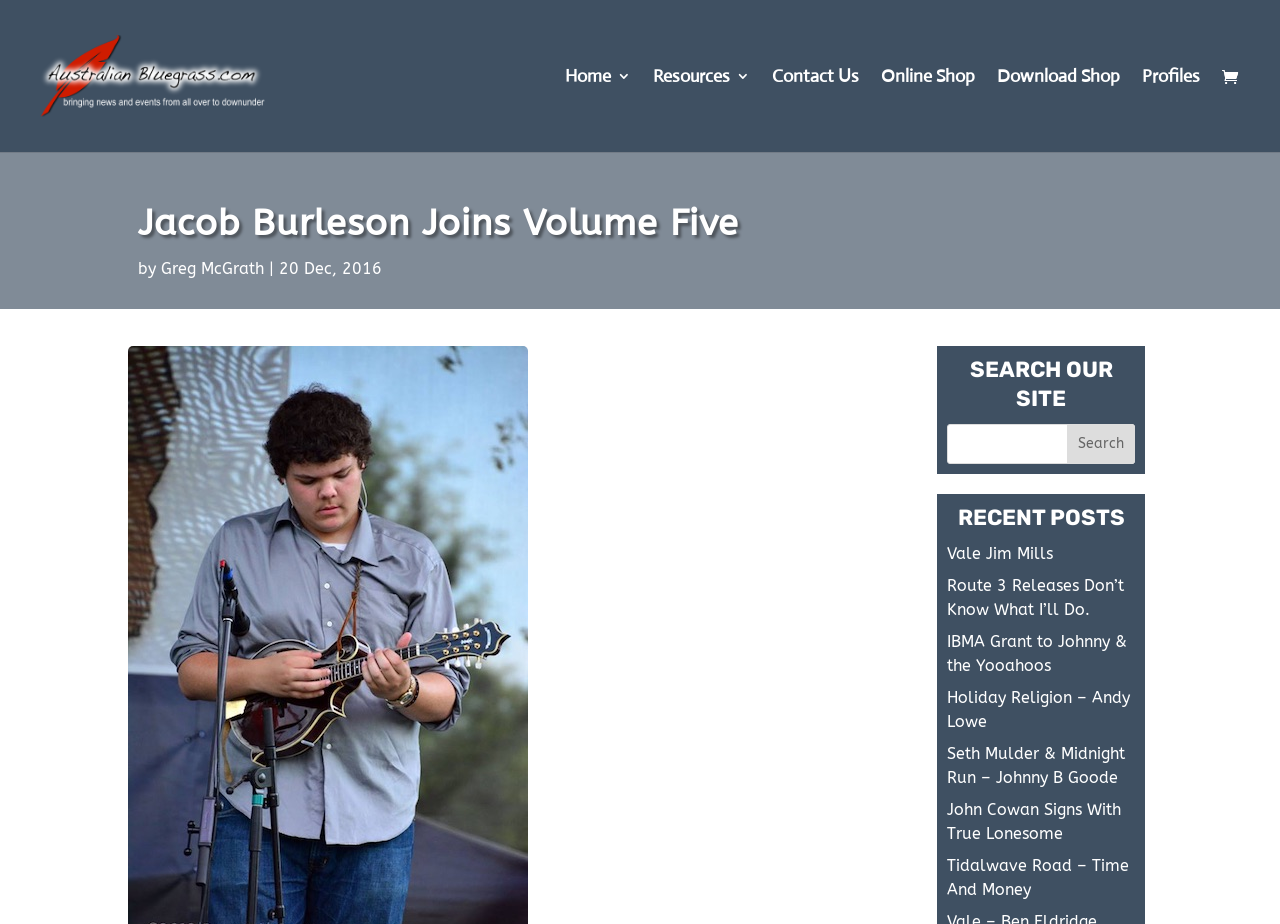Explain the webpage in detail, including its primary components.

The webpage is about Australian Bluegrass music news and features a prominent article announcing that Jacob Burleson has joined the band Volume Five. At the top left of the page, there is a logo image and a link to the website's homepage, AustralianBluegrass.com. 

To the right of the logo, there are several navigation links, including "Home", "Resources", "Contact Us", "Online Shop", "Download Shop", and "Profiles". 

Below the navigation links, there is a large heading that reads "Jacob Burleson Joins Volume Five". This is followed by the author's name, "Greg McGrath", and the date "20 Dec, 2016". 

On the right side of the page, there is a search bar with a heading "SEARCH OUR SITE" and a button to submit the search query. 

Below the search bar, there is a section titled "RECENT POSTS" that lists several news articles, including "Vale Jim Mills", "Route 3 Releases Don’t Know What I’ll Do.", and several others. Each article is represented by a link with a brief title.